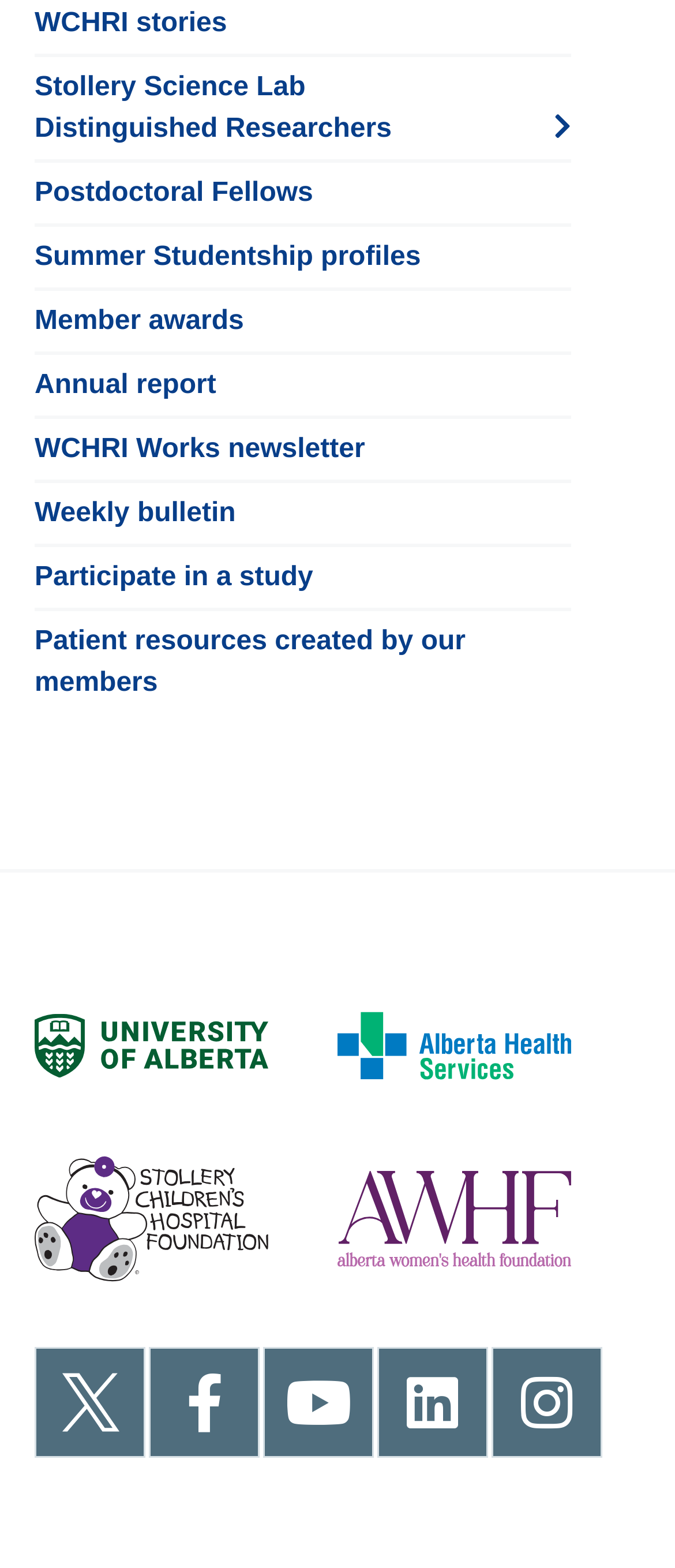Highlight the bounding box coordinates of the region I should click on to meet the following instruction: "Read the Annual report".

[0.051, 0.227, 0.846, 0.265]